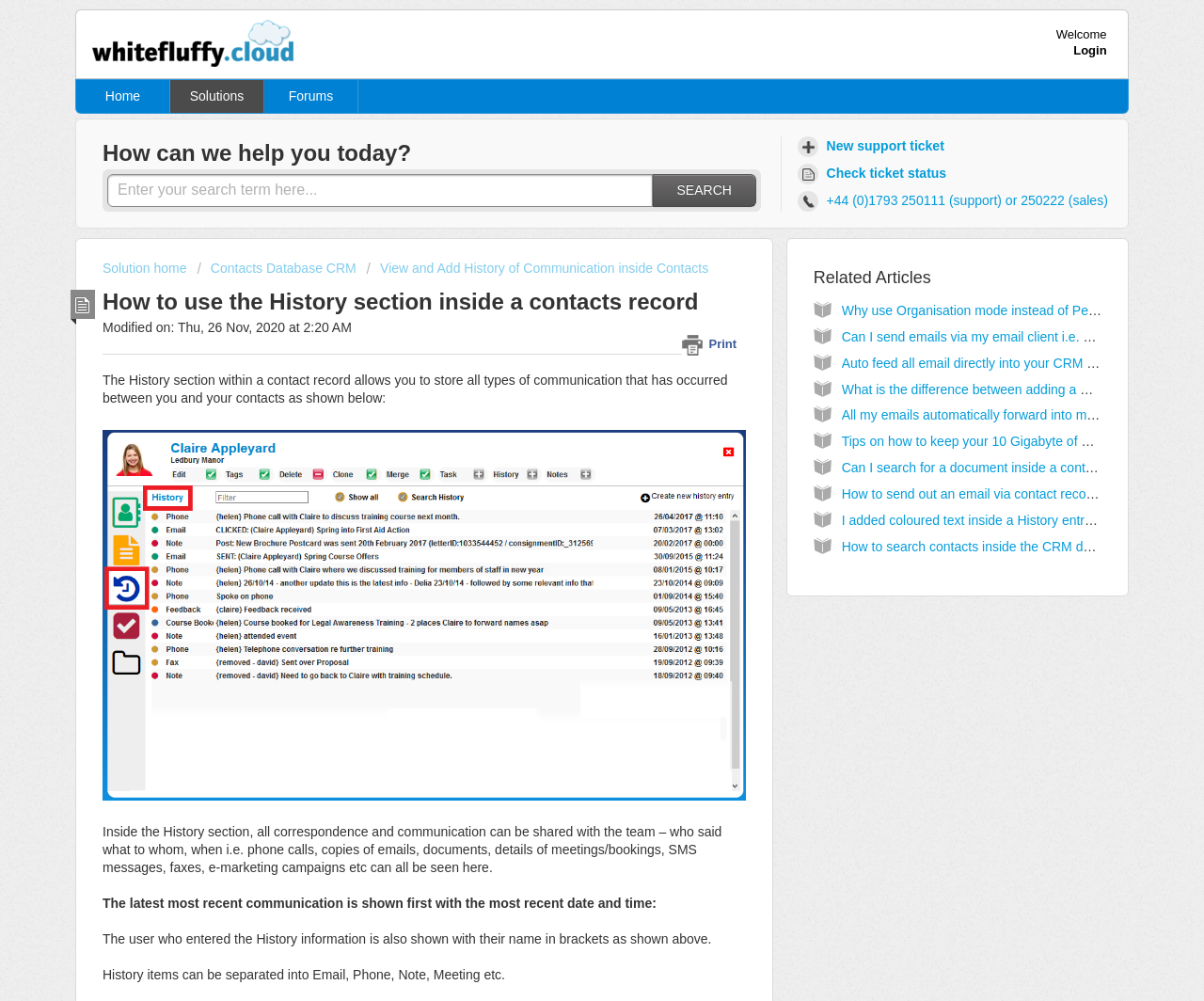Could you specify the bounding box coordinates for the clickable section to complete the following instruction: "View contacts database CRM"?

[0.164, 0.261, 0.296, 0.276]